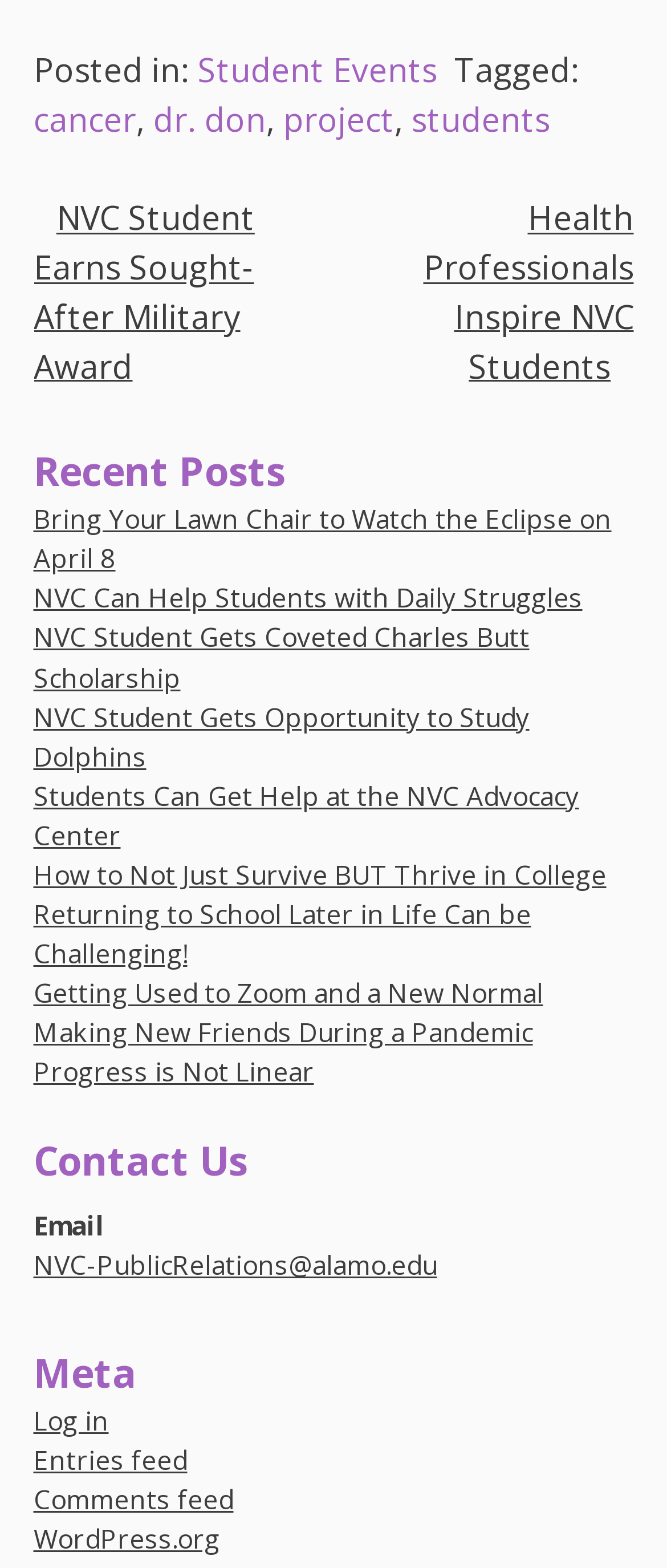Highlight the bounding box coordinates of the region I should click on to meet the following instruction: "View recent posts".

[0.05, 0.281, 0.95, 0.319]